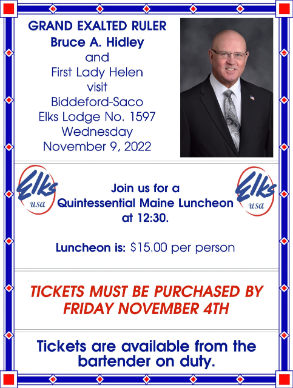What is the deadline to purchase tickets?
Please give a well-detailed answer to the question.

The caption emphasizes that tickets must be purchased by Friday, November 4, which is the deadline to buy tickets for the event.